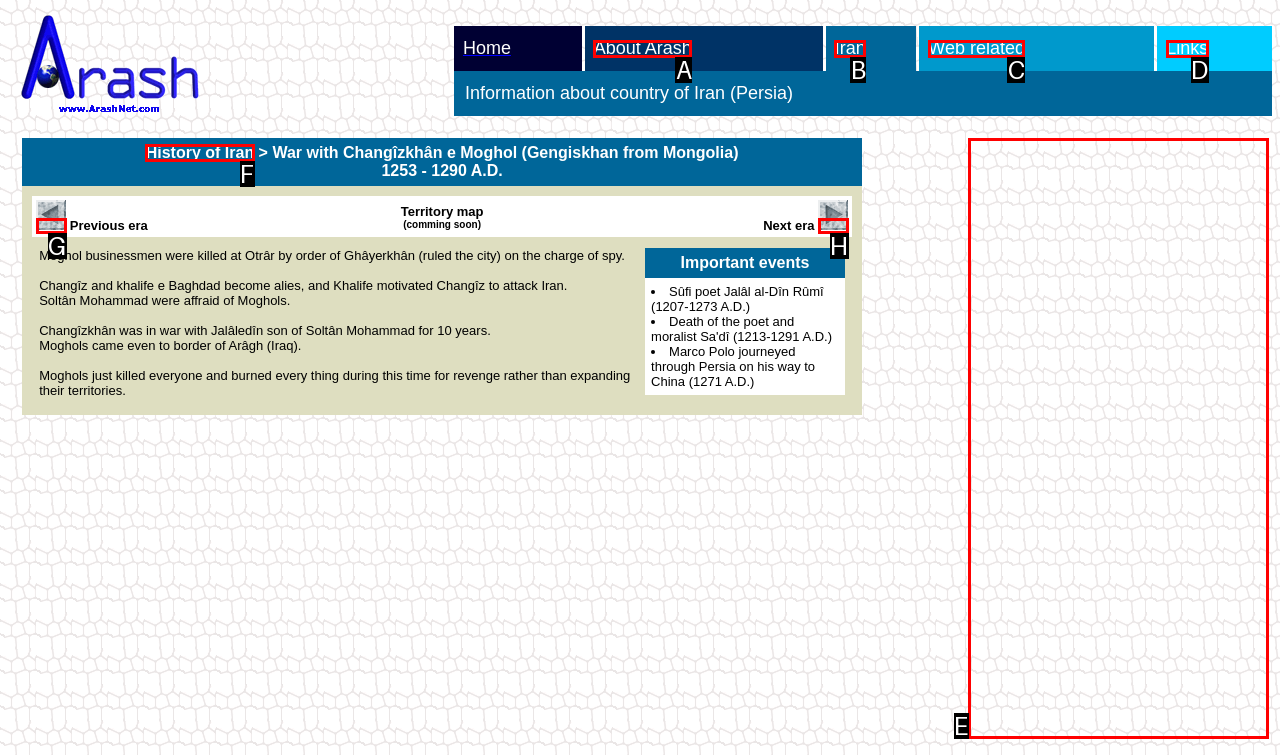From the options presented, which lettered element matches this description: Submit a Ticket
Reply solely with the letter of the matching option.

None